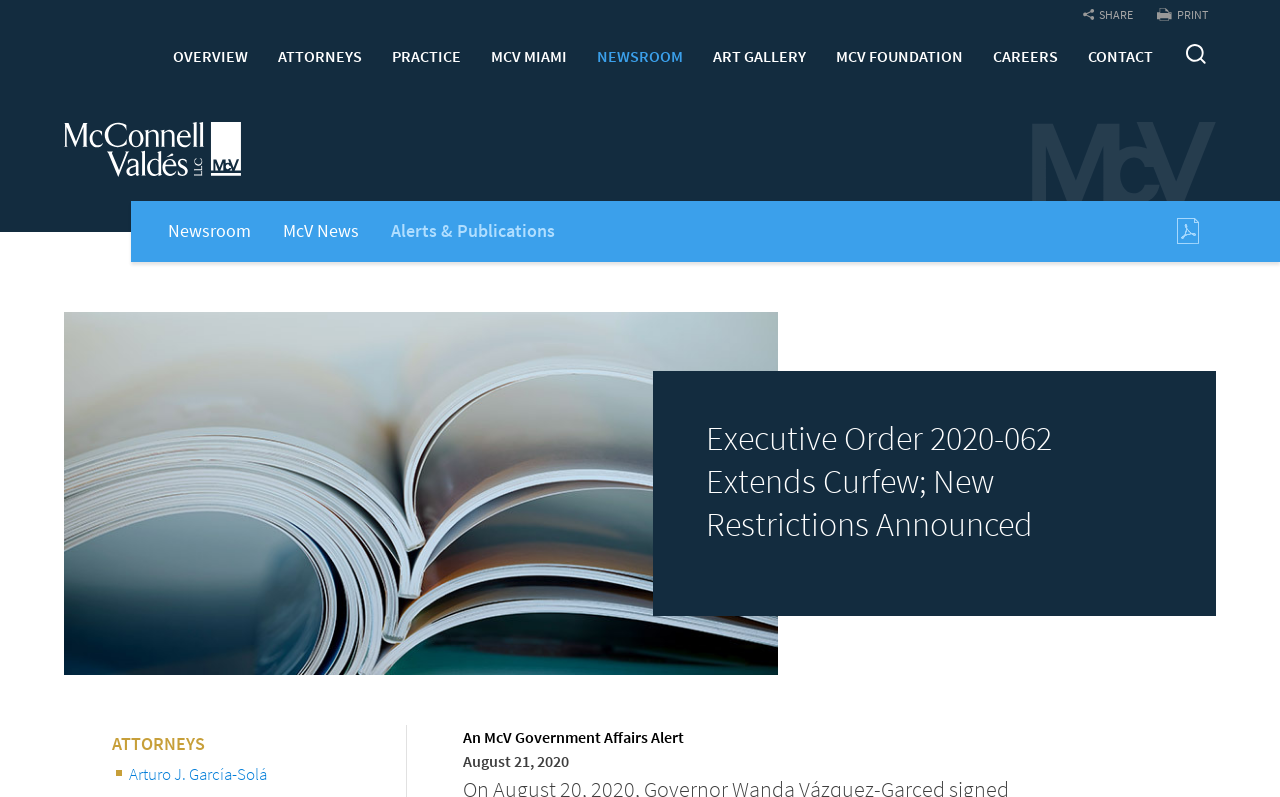Using the description "parent_node: Newsroom title="Print PDF"", locate and provide the bounding box of the UI element.

[0.918, 0.272, 0.938, 0.309]